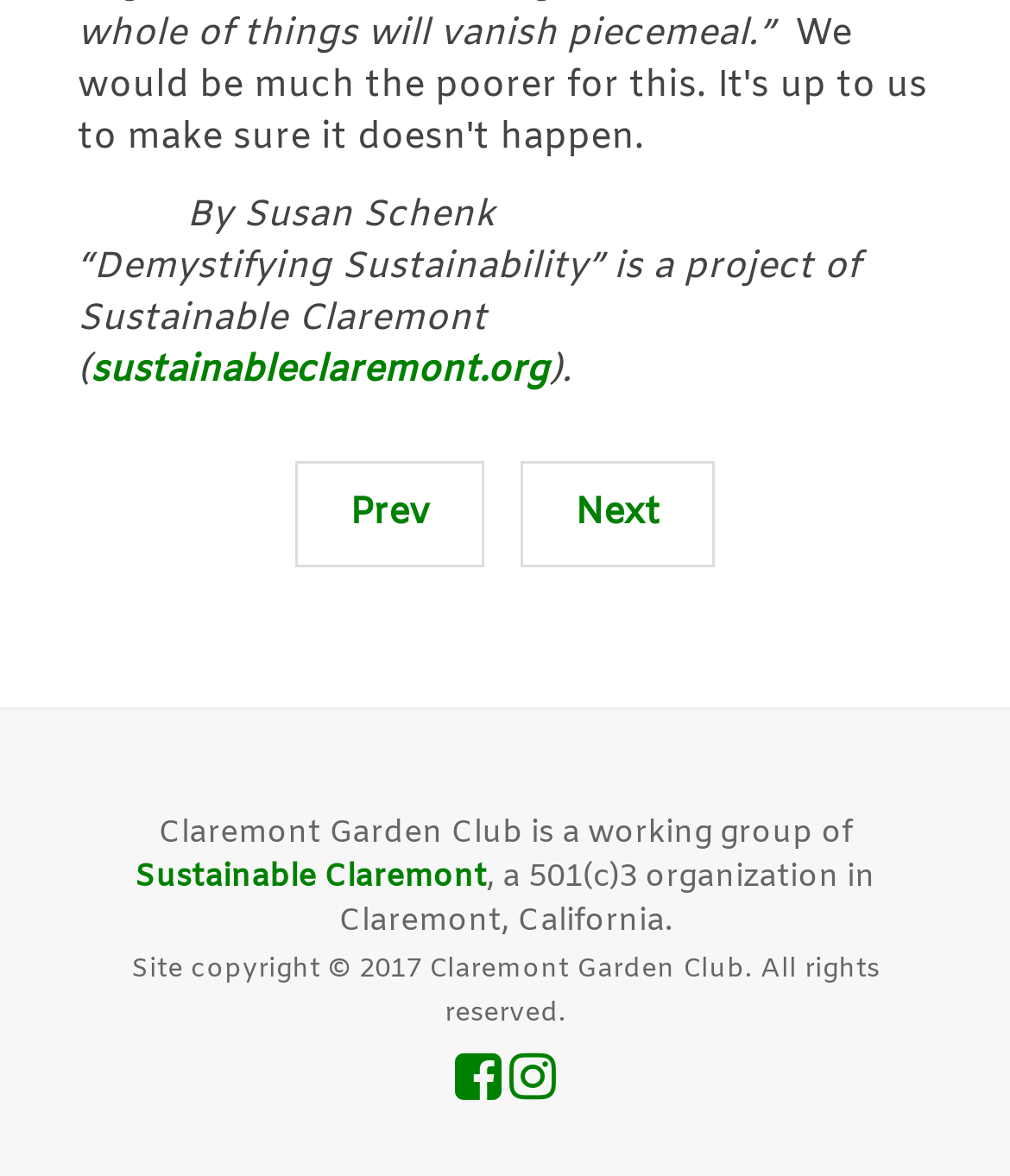What are the two icons at the bottom of the page?
Examine the screenshot and reply with a single word or phrase.

Facebook and Twitter